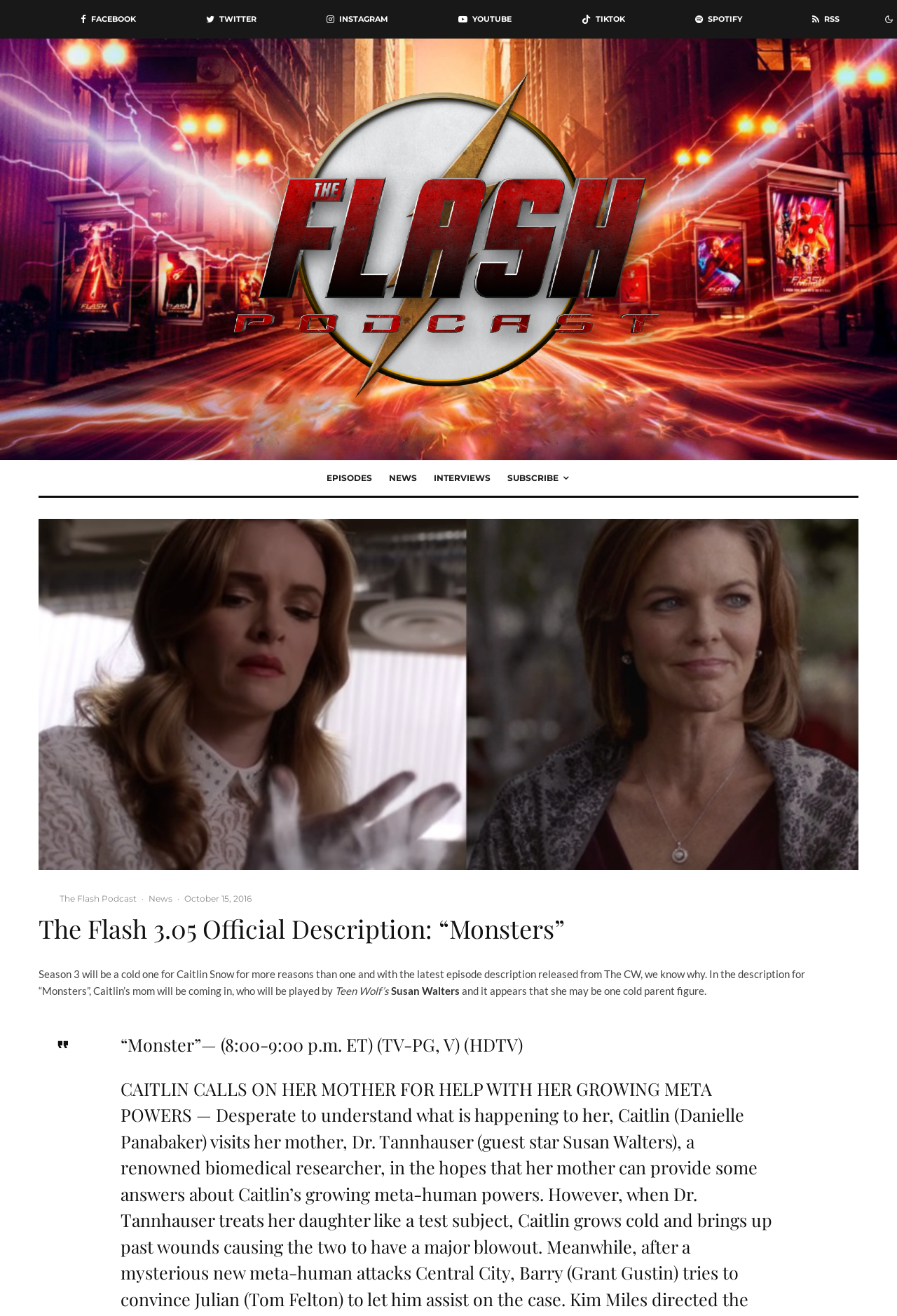Find the bounding box coordinates for the area you need to click to carry out the instruction: "Follow The Flash Podcast on Facebook". The coordinates should be four float numbers between 0 and 1, indicated as [left, top, right, bottom].

[0.051, 0.0, 0.191, 0.029]